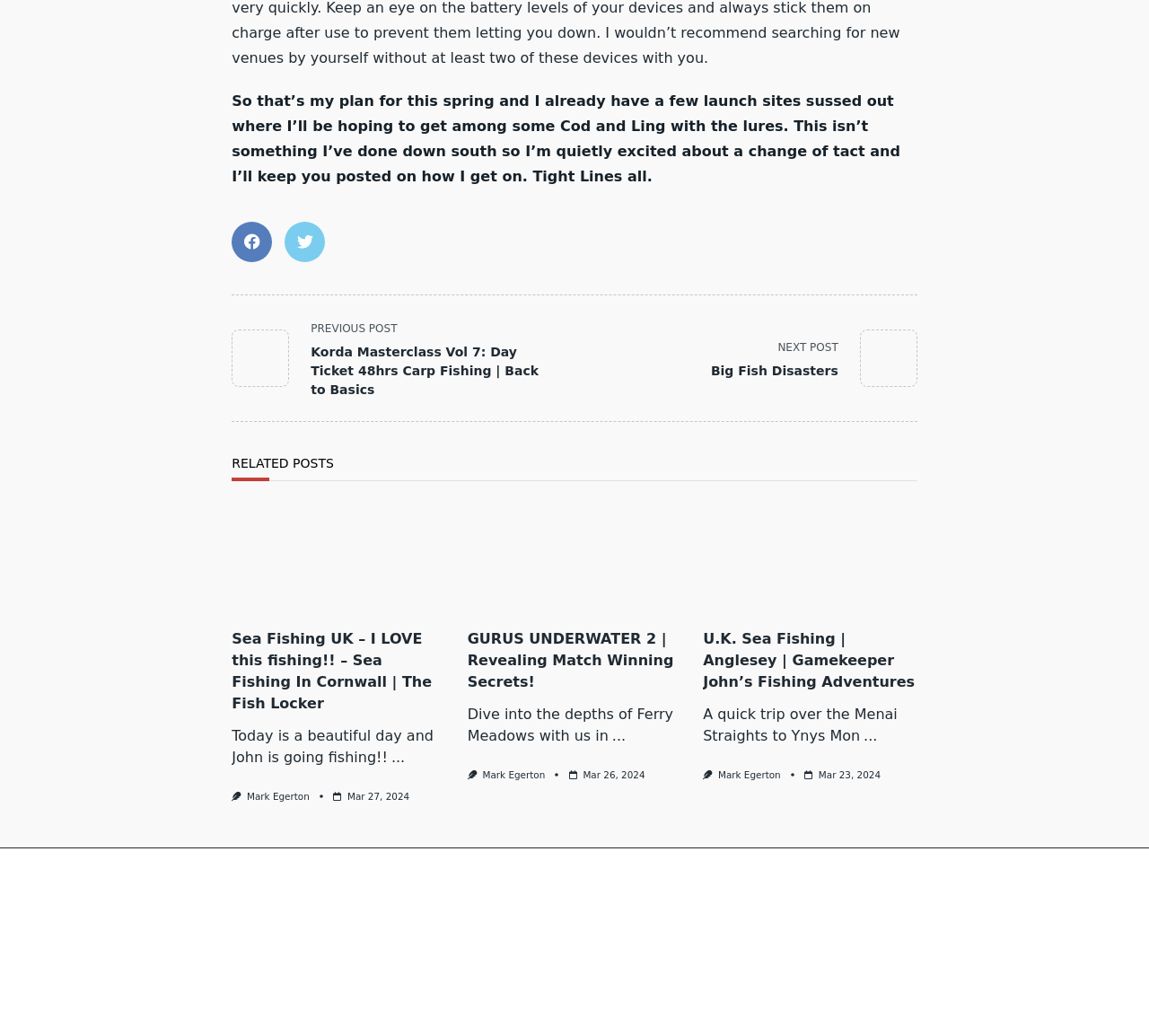What is the date of the post 'U.K. Sea Fishing | Anglesey | Gamekeeper John’s Fishing Adventures'?
Please give a detailed and thorough answer to the question, covering all relevant points.

The date of the post 'U.K. Sea Fishing | Anglesey | Gamekeeper John’s Fishing Adventures' is mentioned as 'Mar 23, 2024' at the bottom of the post.